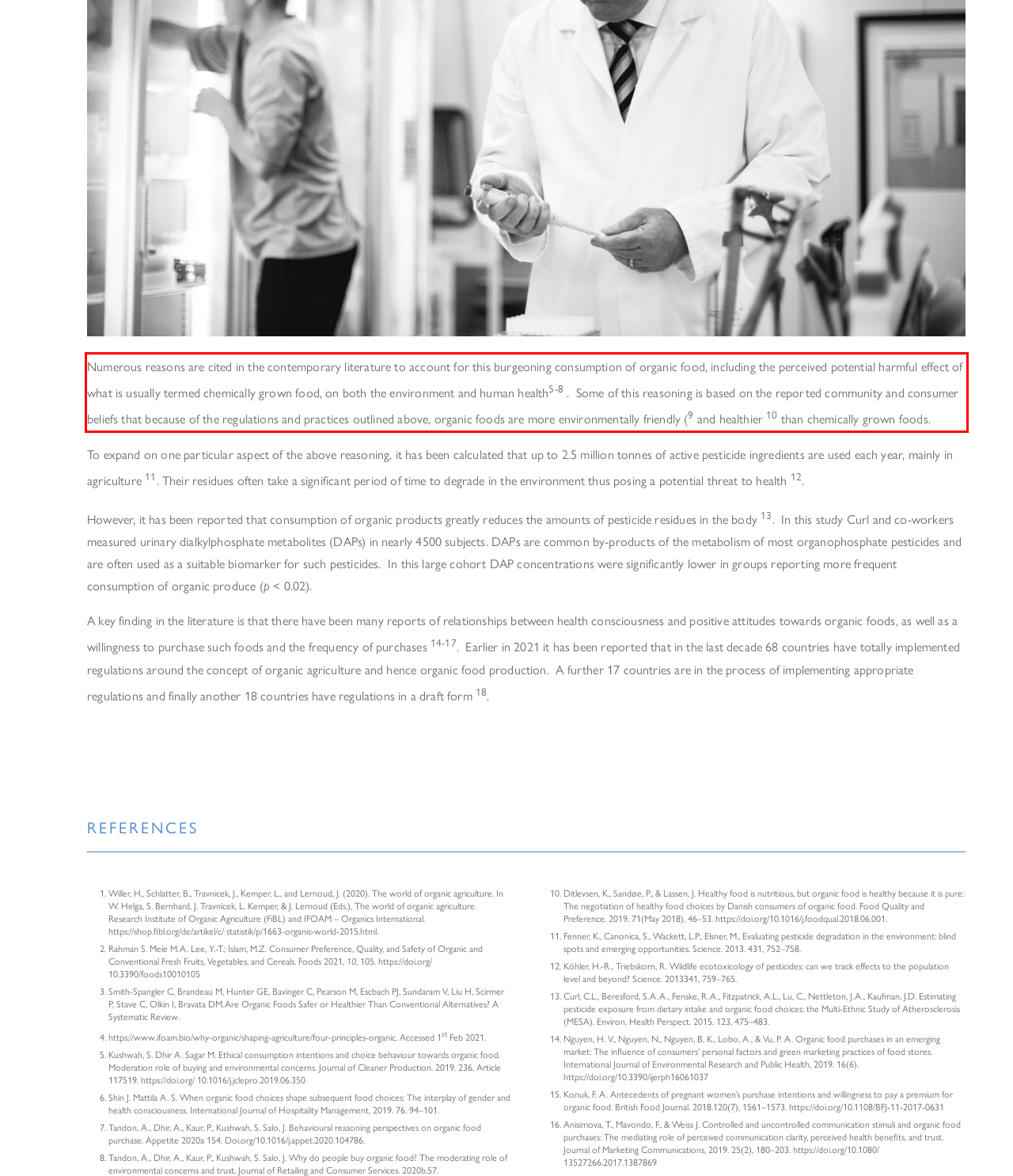Examine the webpage screenshot and use OCR to obtain the text inside the red bounding box.

Numerous reasons are cited in the contemporary literature to account for this burgeoning consumption of organic food, including the perceived potential harmful effect of what is usually termed chemically grown food, on both the environment and human health5-8 . Some of this reasoning is based on the reported community and consumer beliefs that because of the regulations and practices outlined above, organic foods are more environmentally friendly (9 and healthier 10 than chemically grown foods.